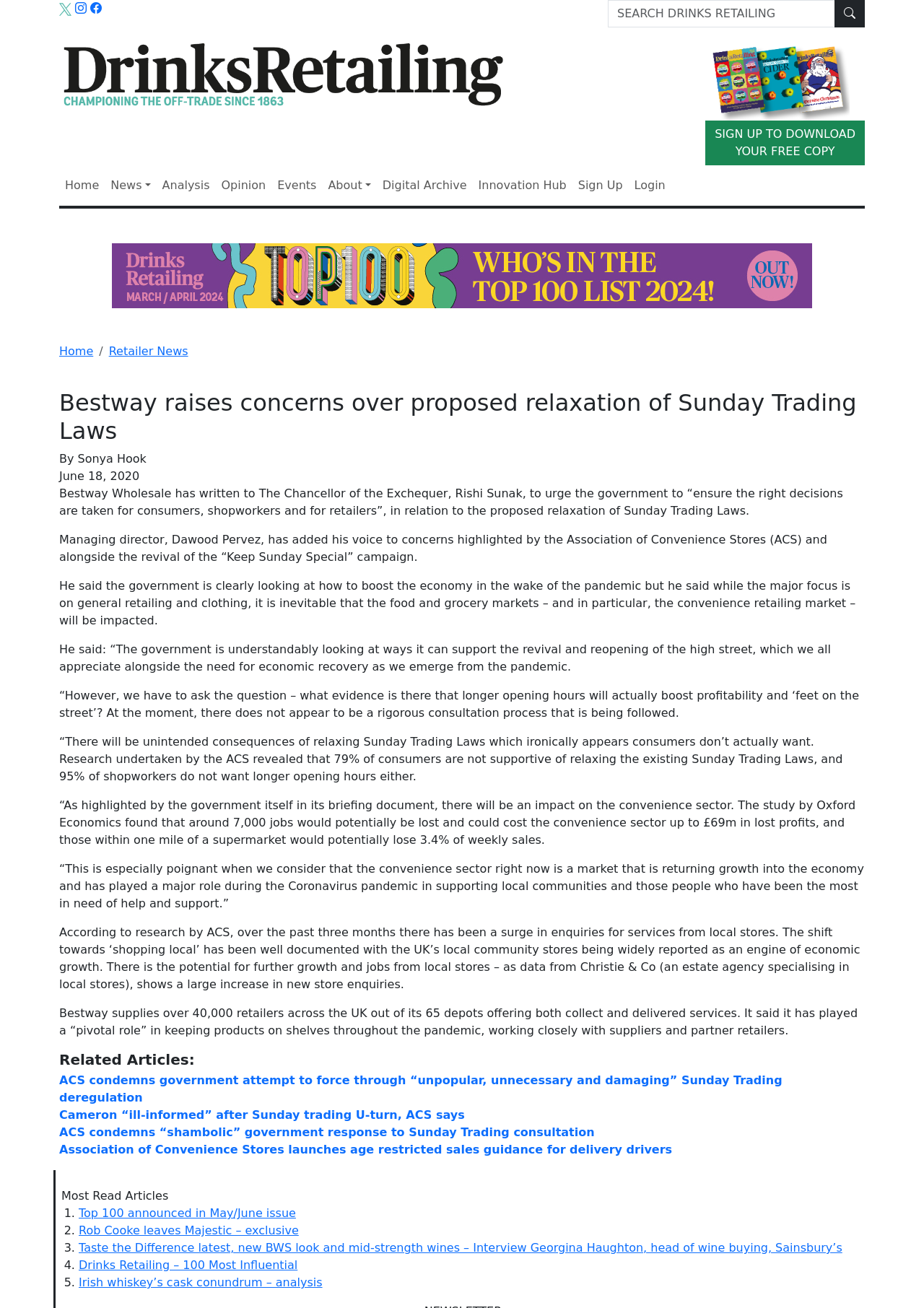Please determine the bounding box coordinates for the element that should be clicked to follow these instructions: "Check related articles".

[0.064, 0.804, 0.936, 0.82]